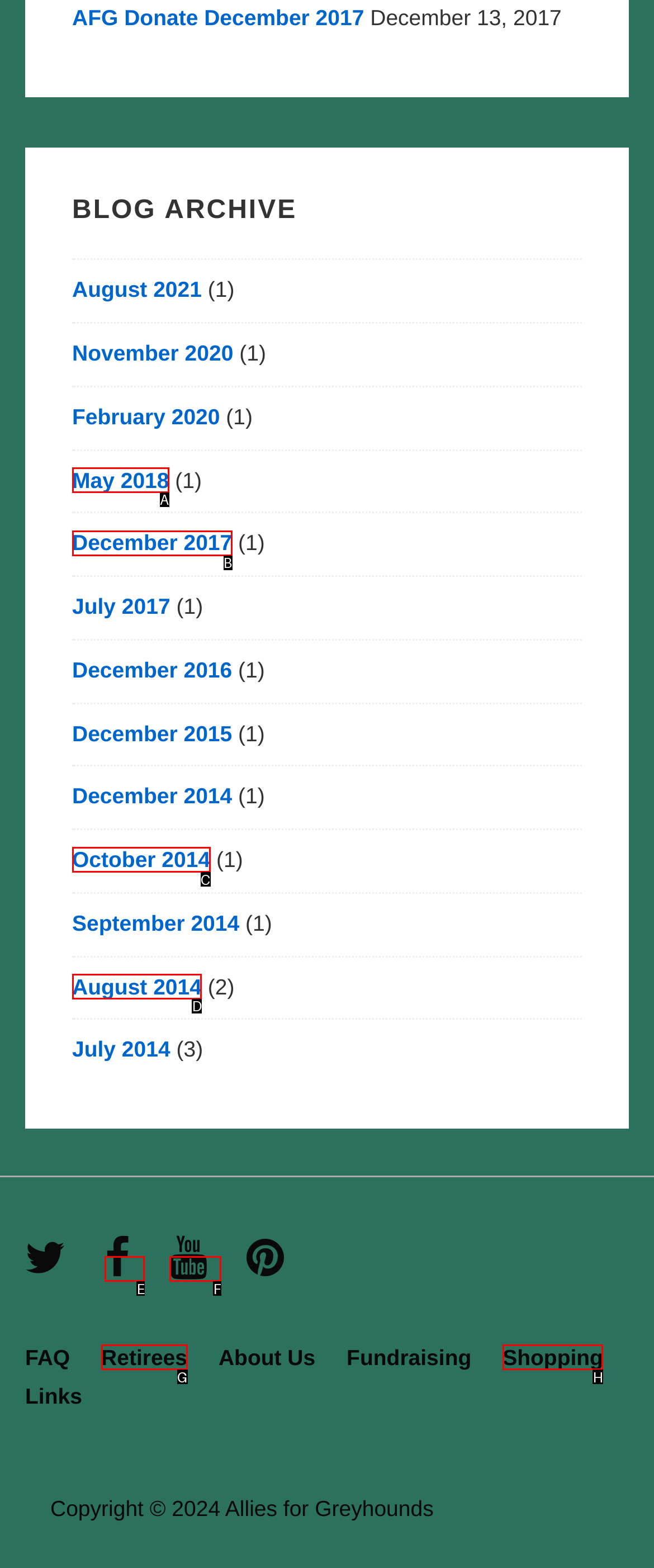Identify the UI element that best fits the description: Shopping
Respond with the letter representing the correct option.

H